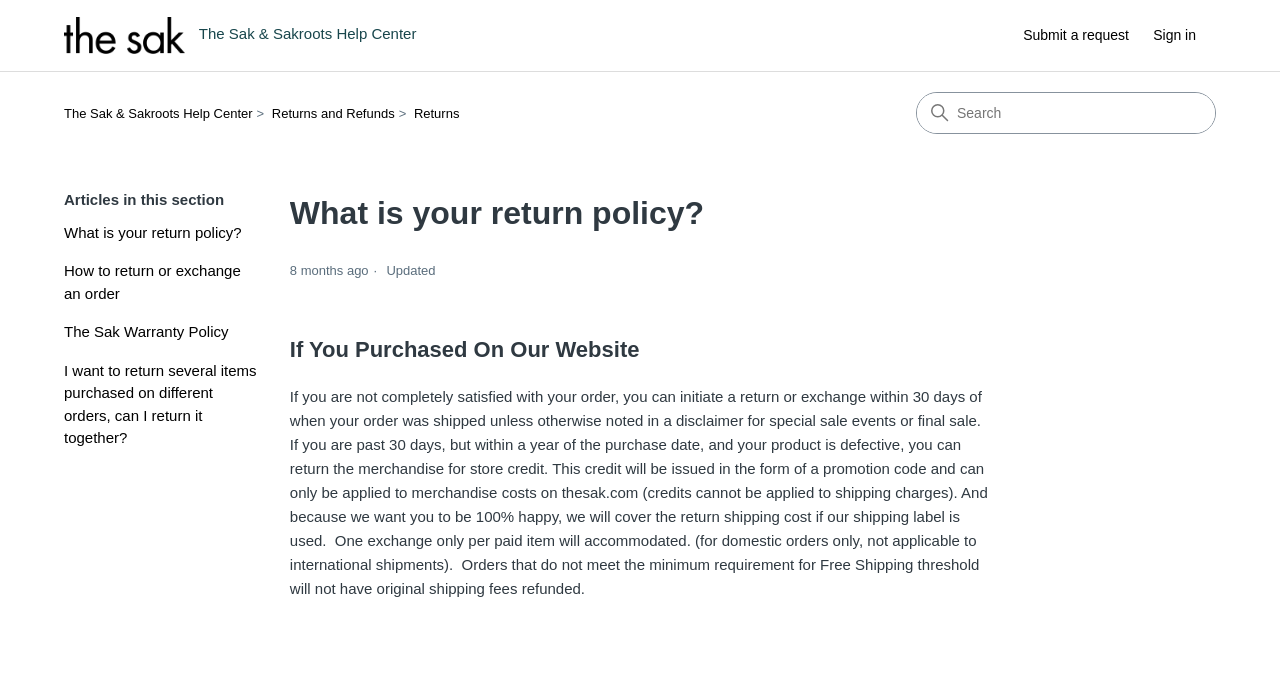Describe the entire webpage, focusing on both content and design.

The webpage is about the return policy of The Sak & Sakroots Help Center. At the top left, there is a link to the Help Center home page, accompanied by an image. On the top right, there is a user navigation section with a link to submit a request and a sign-in button.

Below the navigation section, there is a current location navigation section, which displays the user's current location in the help center. This section has a list of links, including "The Sak & Sakroots Help Center", "Returns and Refunds", and "Returns".

On the right side of the page, there is a search box where users can search for topics. Below the search box, there are several links to related topics, including "What is your return policy?", "How to return or exchange an order", and "The Sak Warranty Policy".

The main content of the page is divided into two sections. The first section has a heading "What is your return policy?" and displays the date "2023-10-24 14:28" with a note "8 months ago". The second section has a heading "If You Purchased On Our Website" and provides detailed information about the return policy, including the time frame for returns, the process for initiating a return or exchange, and the conditions for store credit.